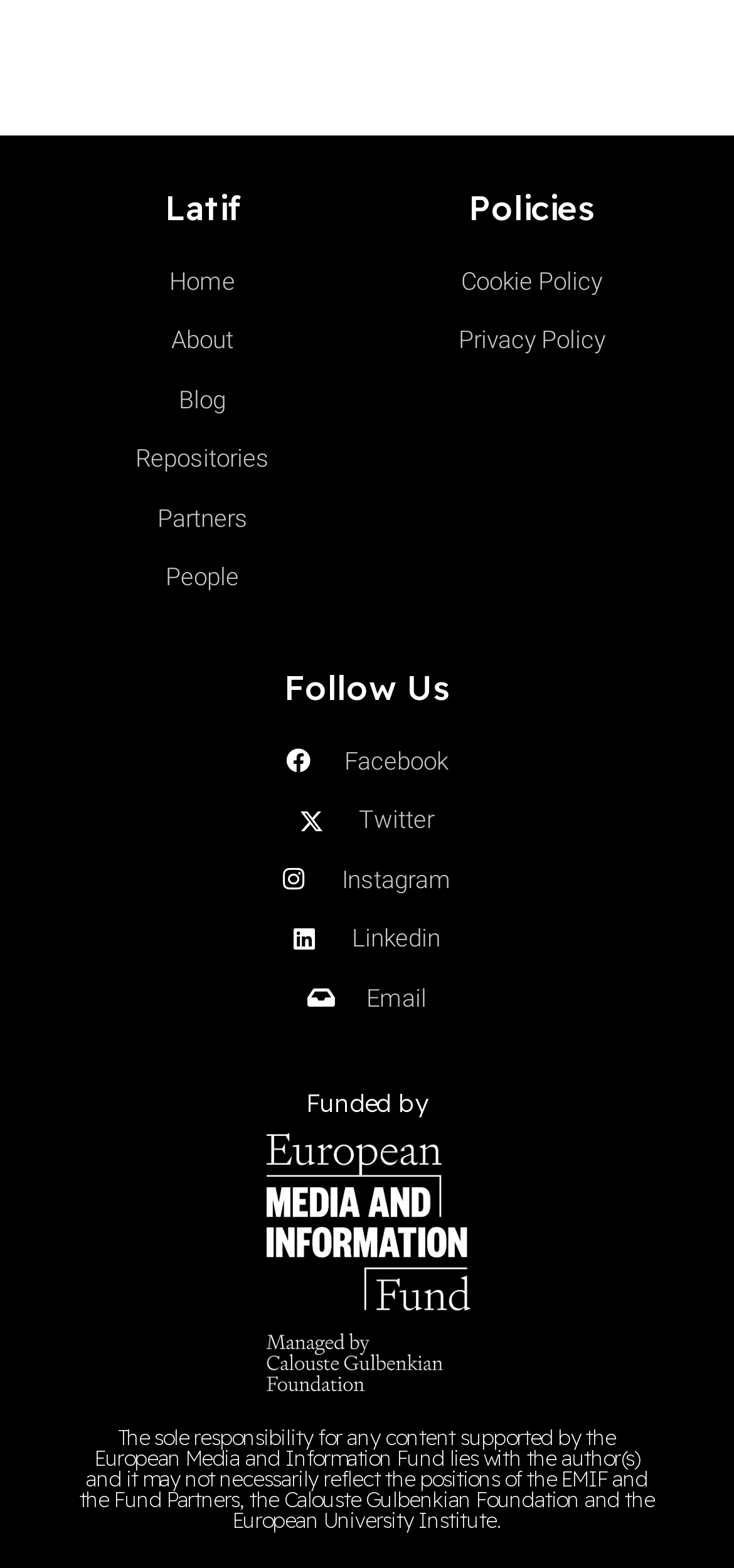Please determine the bounding box coordinates of the clickable area required to carry out the following instruction: "go to home page". The coordinates must be four float numbers between 0 and 1, represented as [left, top, right, bottom].

[0.077, 0.168, 0.474, 0.191]